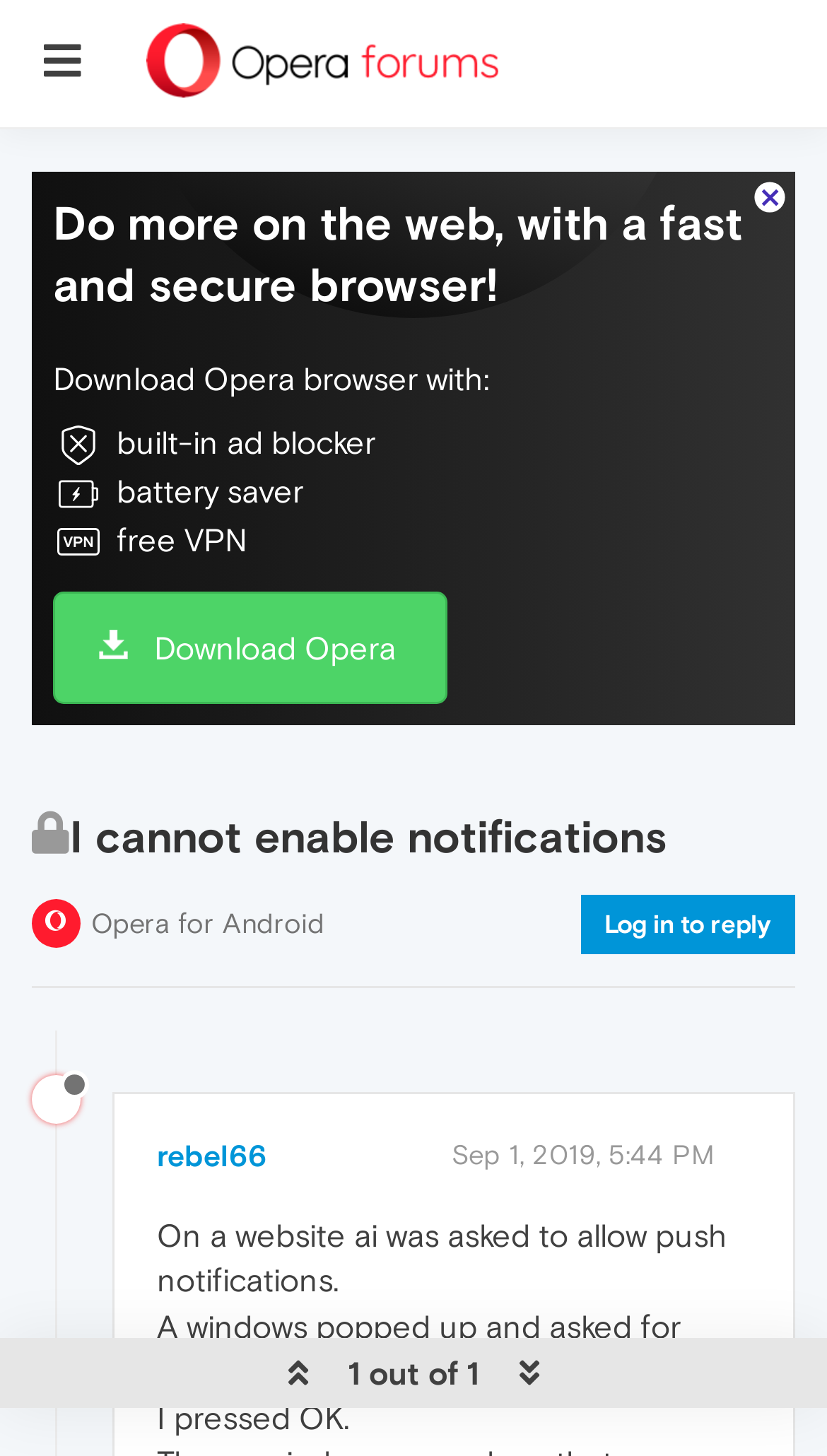Based on the element description "Opera for Android", predict the bounding box coordinates of the UI element.

[0.11, 0.623, 0.392, 0.645]